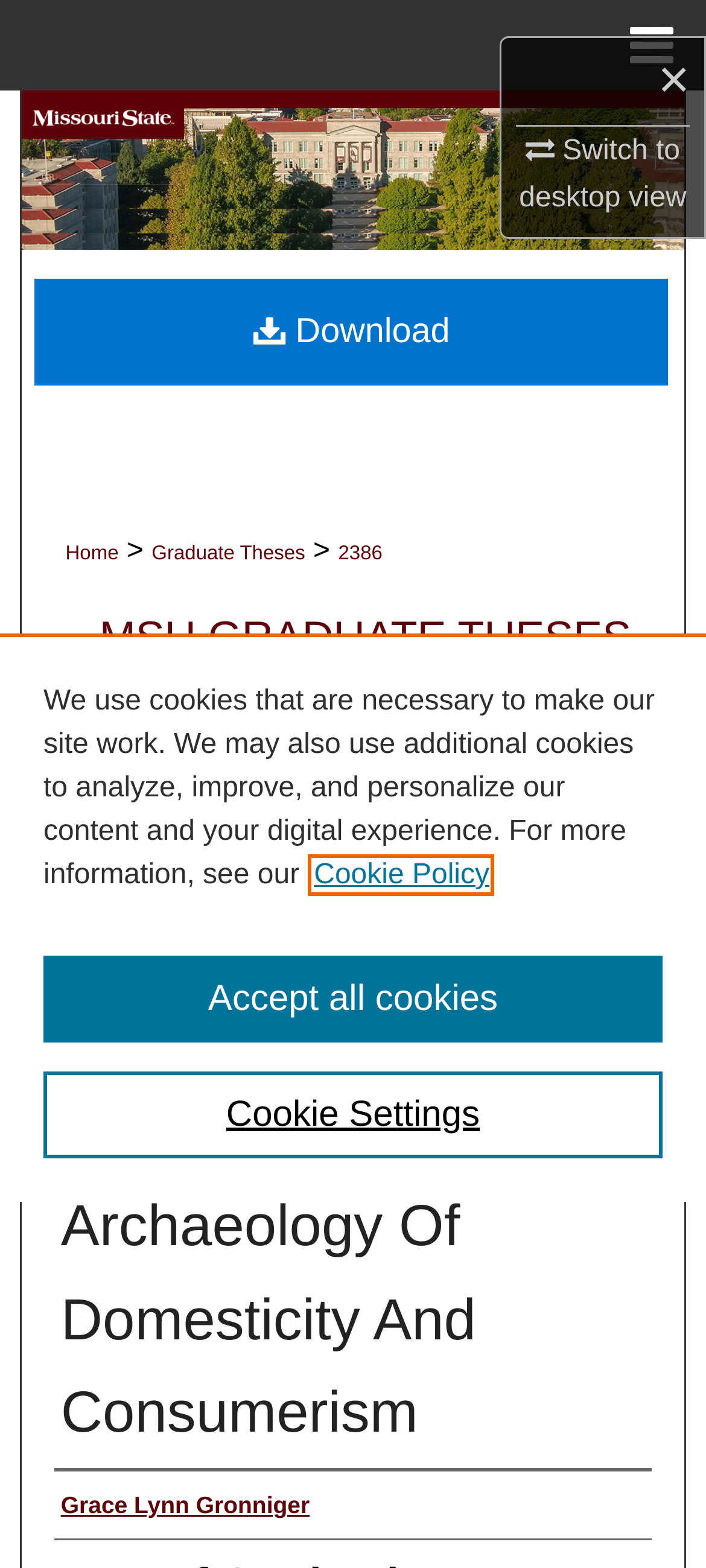Please identify the bounding box coordinates of the element I should click to complete this instruction: 'Check the 'News' section'. The coordinates should be given as four float numbers between 0 and 1, like this: [left, top, right, bottom].

None